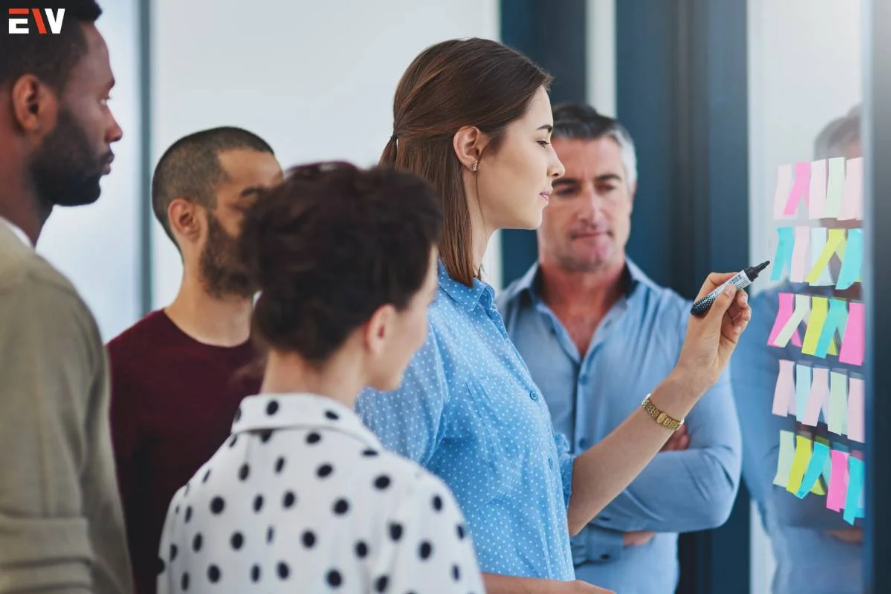What is the significance of the scene?
Please give a detailed and elaborate answer to the question.

The scene captures a pivotal moment in the project planning process, emphasizing the importance of teamwork in developing effective web design strategies, as stated in the caption.